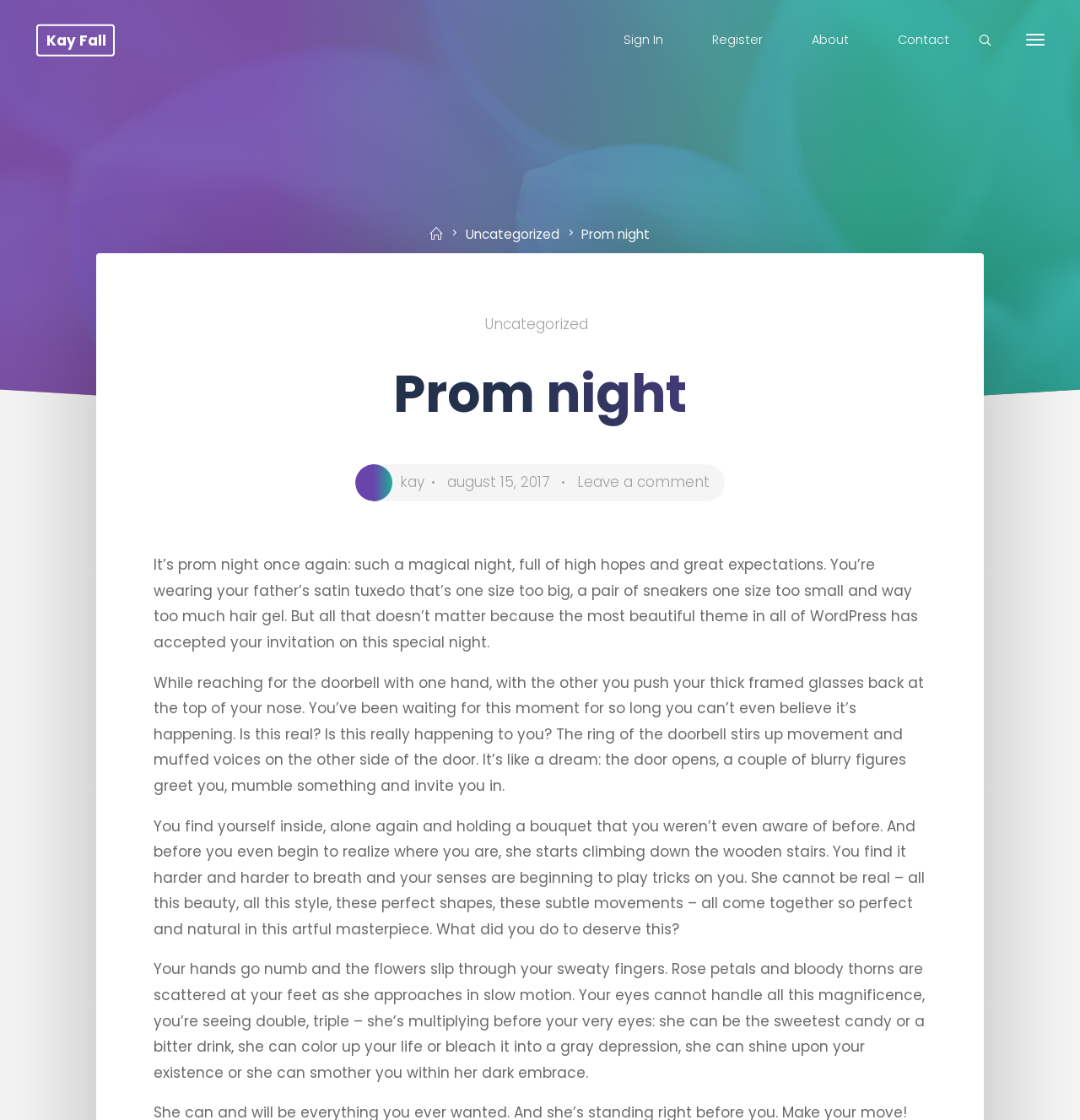Determine the bounding box coordinates of the UI element described below. Use the format (top-left x, top-left y, bottom-right x, bottom-right y) with floating point numbers between 0 and 1: Sign In

[0.555, 0.008, 0.637, 0.064]